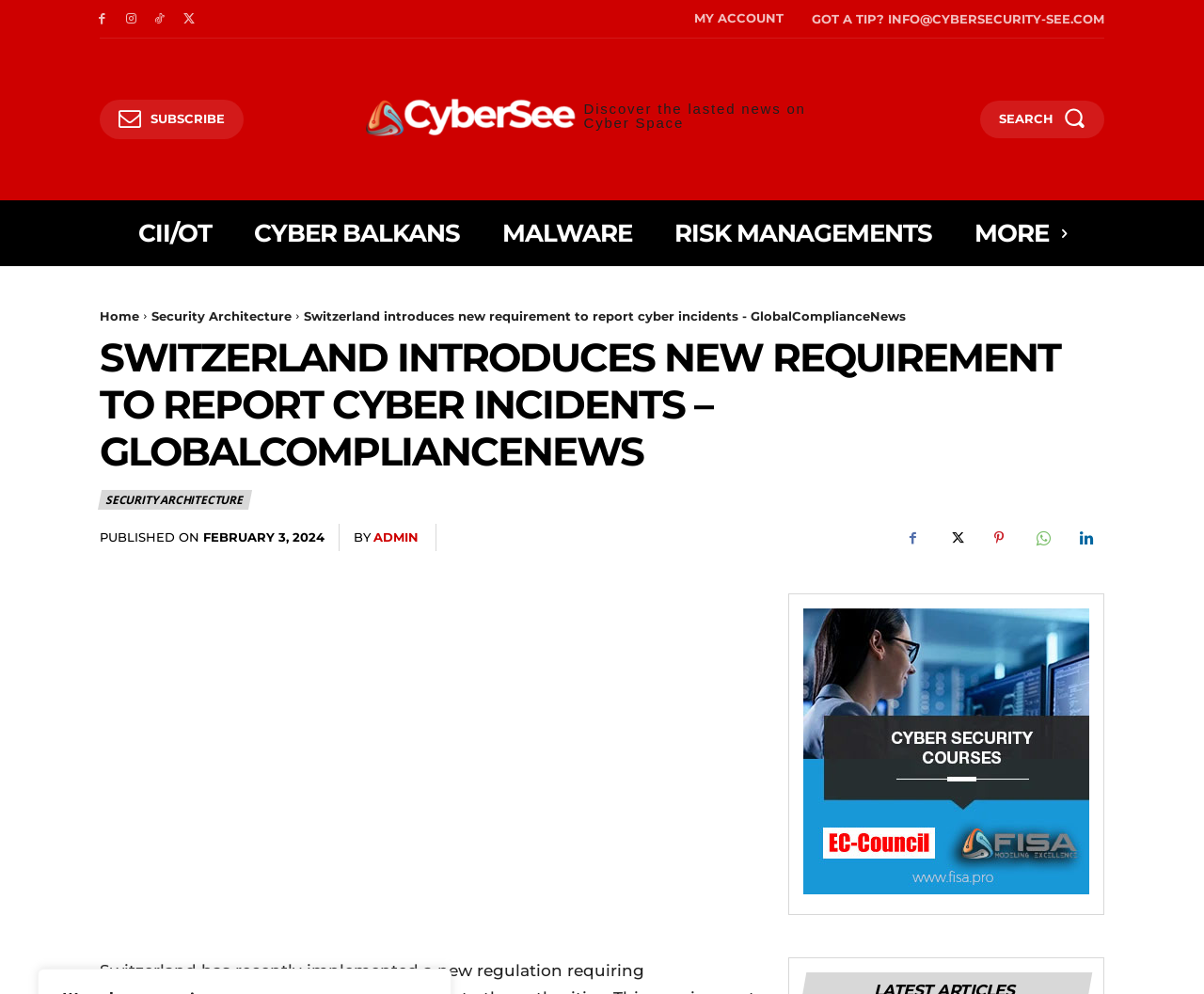What is the date of publication of the article?
Examine the image and give a concise answer in one word or a short phrase.

FEBRUARY 3, 2024